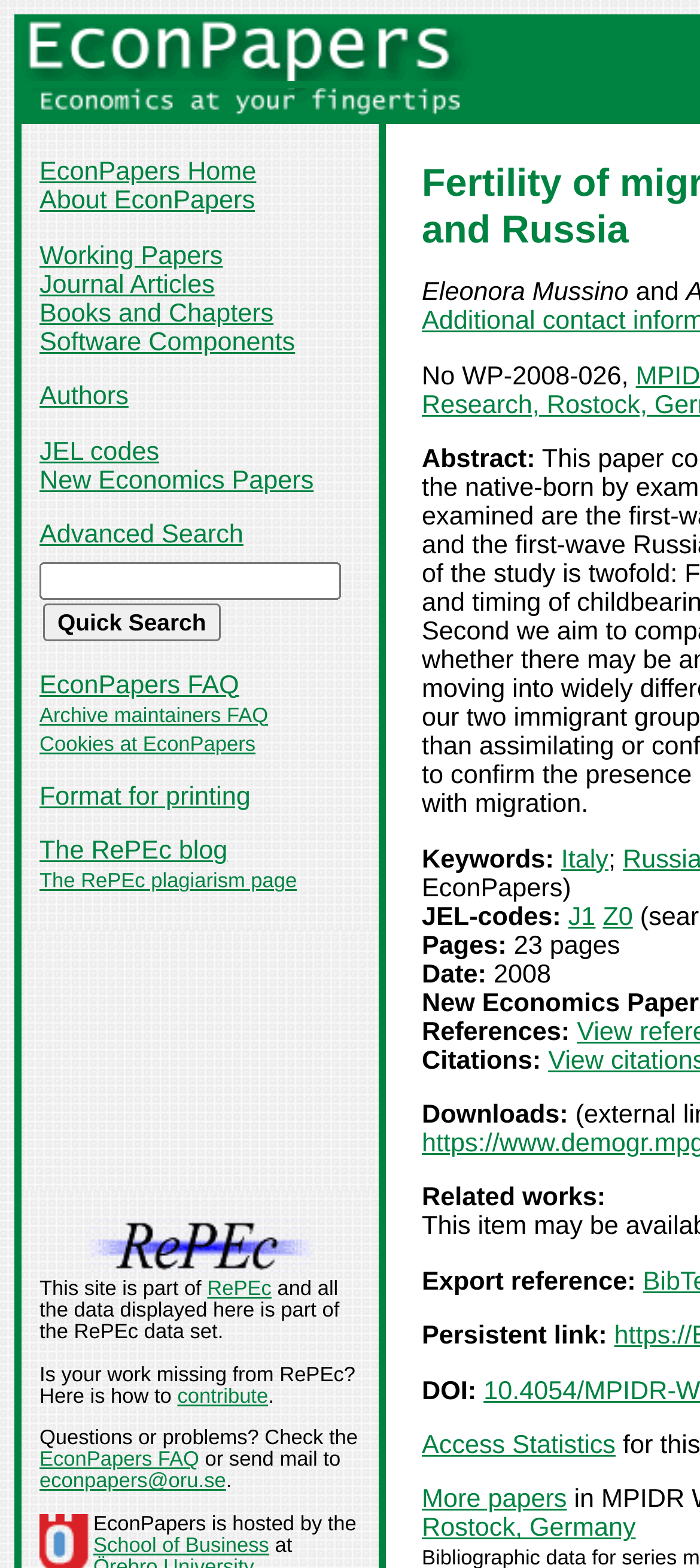How many links are there in the 'EconPapers Home' section?
Based on the image, answer the question with as much detail as possible.

The 'EconPapers Home' section is a layout table cell that contains several links. By counting the links, we can see that there are 14 links in total, including 'EconPapers Home', 'About EconPapers', 'Working Papers', and so on.